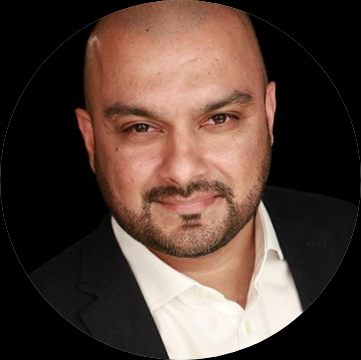Provide an in-depth description of the image.

This image features a professional headshot of Satvinder Sangha, who is identified as the Founder and CEO. He is depicted with a warm smile, wearing a smart black suit over a white shirt, which conveys a sense of professionalism and approachability. Satvinder is characterized by his shaved head and well-groomed beard, enhancing his executive presence. This image is part of a team presentation aimed at showcasing the leadership and expertise within the organization, highlighting Satvinder's extensive experience in financial services and his commitment to guiding clients in their financial planning.